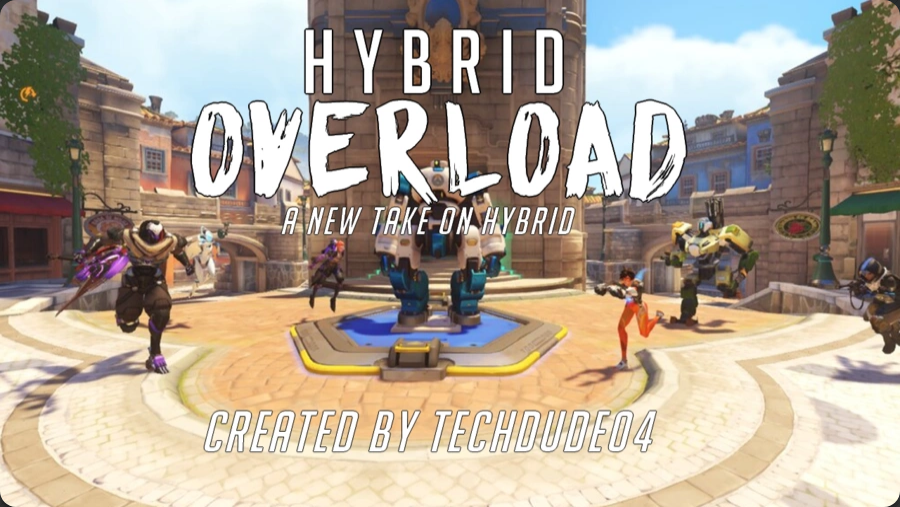Give a one-word or one-phrase response to the question:
Who is the creator of this game mode?

techdude04